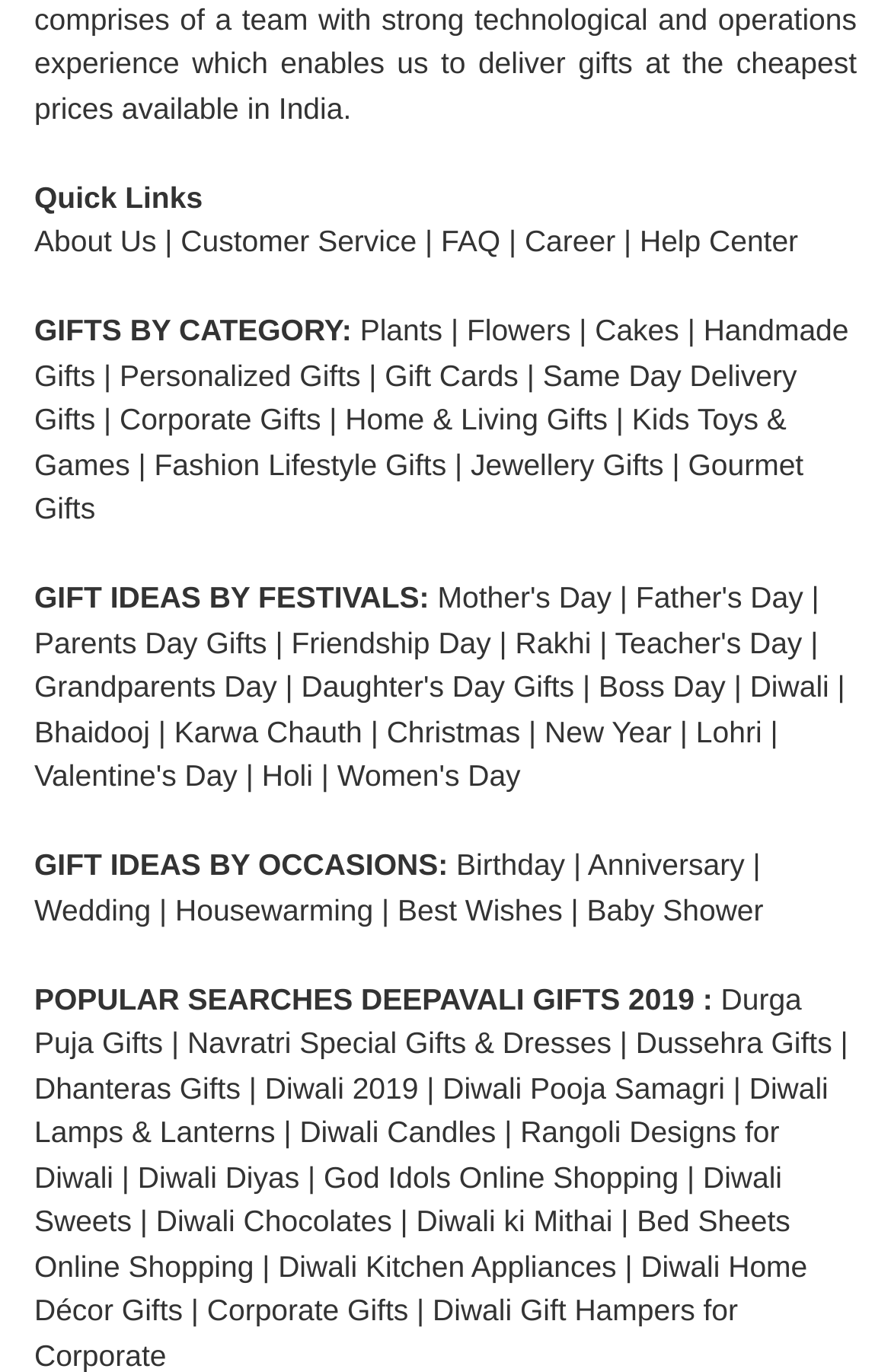Identify the bounding box coordinates of the region I need to click to complete this instruction: "Explore Corporate Gifts".

[0.134, 0.294, 0.36, 0.319]